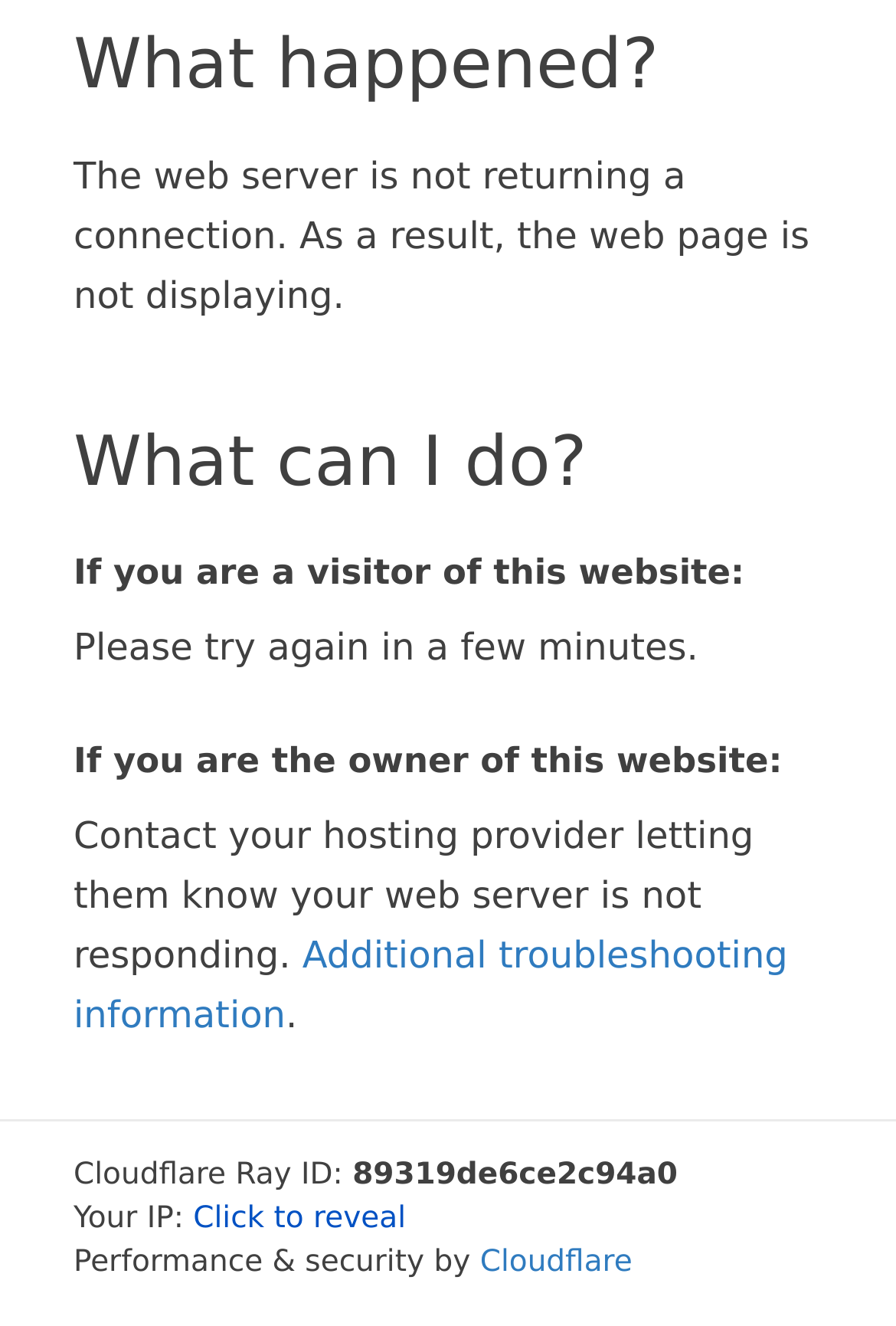Identify the bounding box coordinates for the UI element described as follows: "parent_node: MENU". Ensure the coordinates are four float numbers between 0 and 1, formatted as [left, top, right, bottom].

None